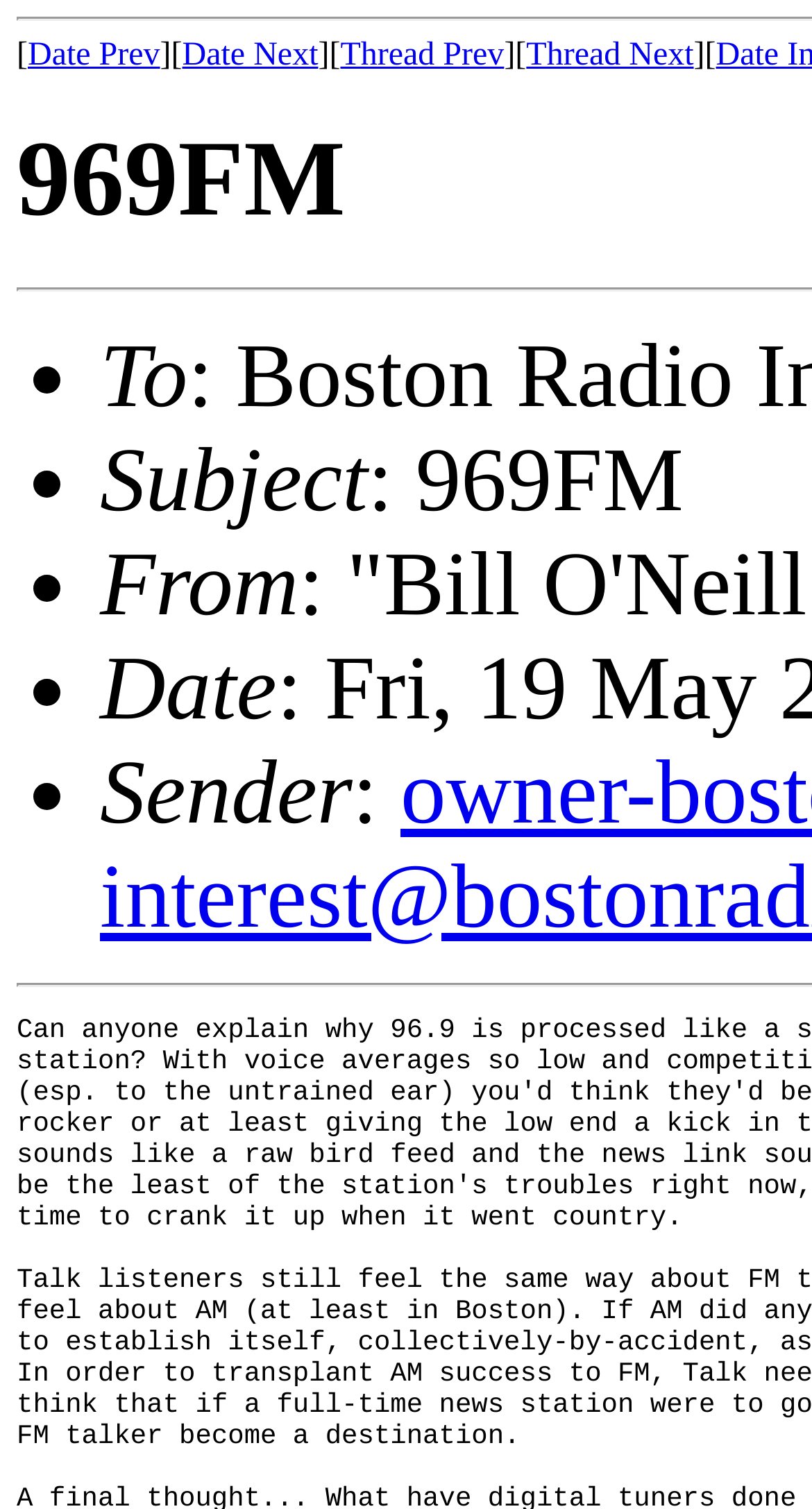What is the purpose of the list markers?
Please answer the question with a single word or phrase, referencing the image.

To separate thread details